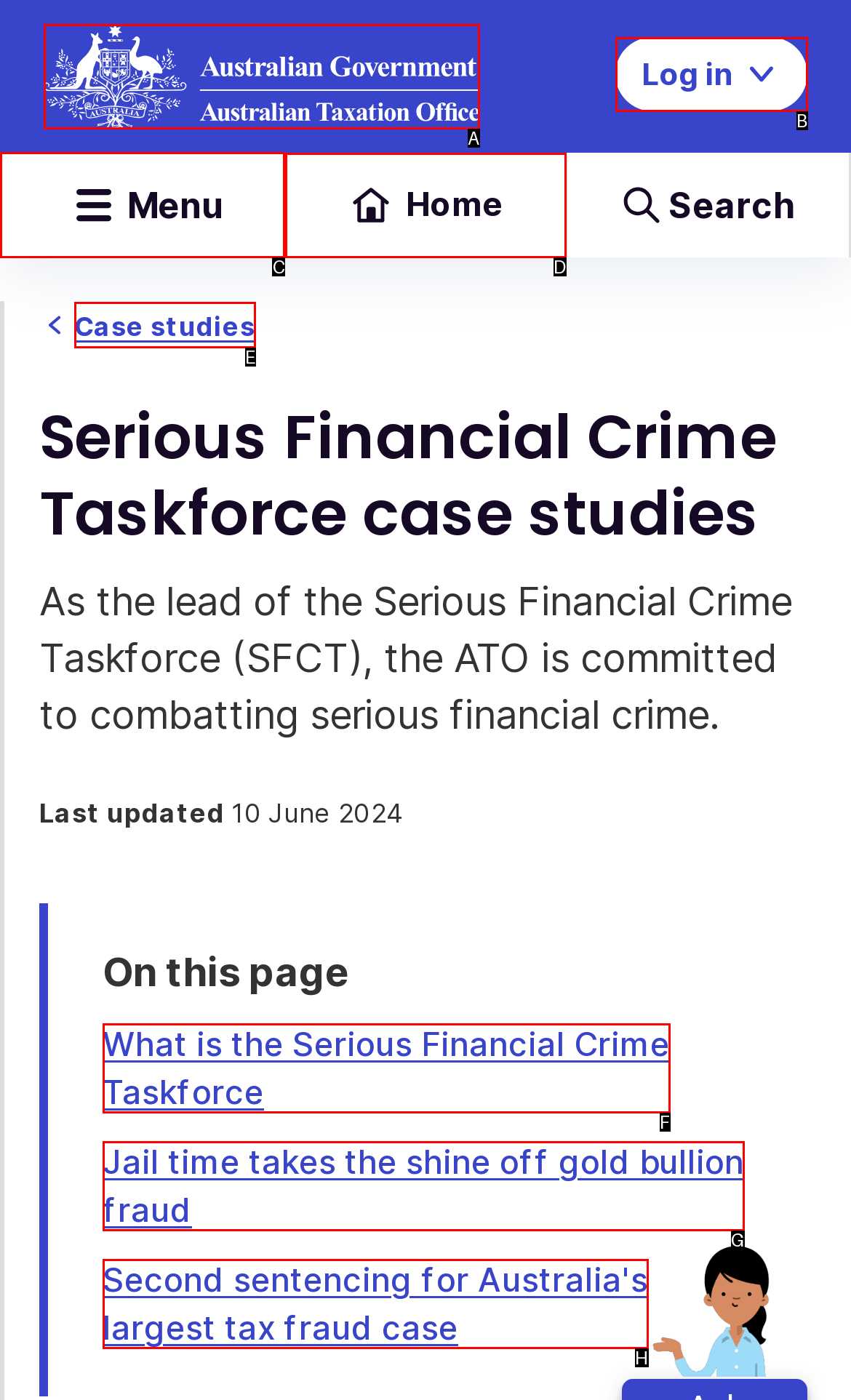Which HTML element should be clicked to fulfill the following task: Open the menu?
Reply with the letter of the appropriate option from the choices given.

C